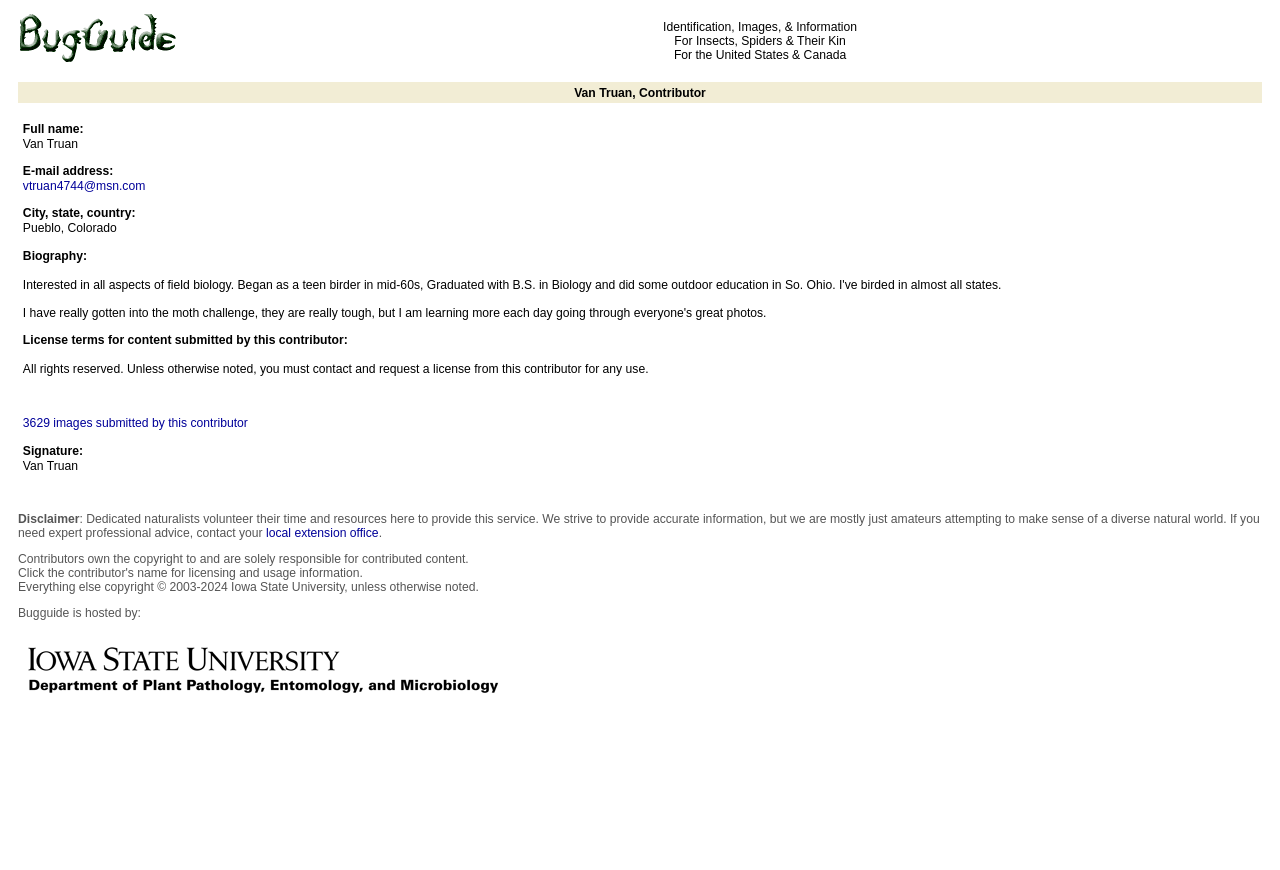Given the webpage screenshot and the description, determine the bounding box coordinates (top-left x, top-left y, bottom-right x, bottom-right y) that define the location of the UI element matching this description: local extension office

[0.208, 0.604, 0.296, 0.62]